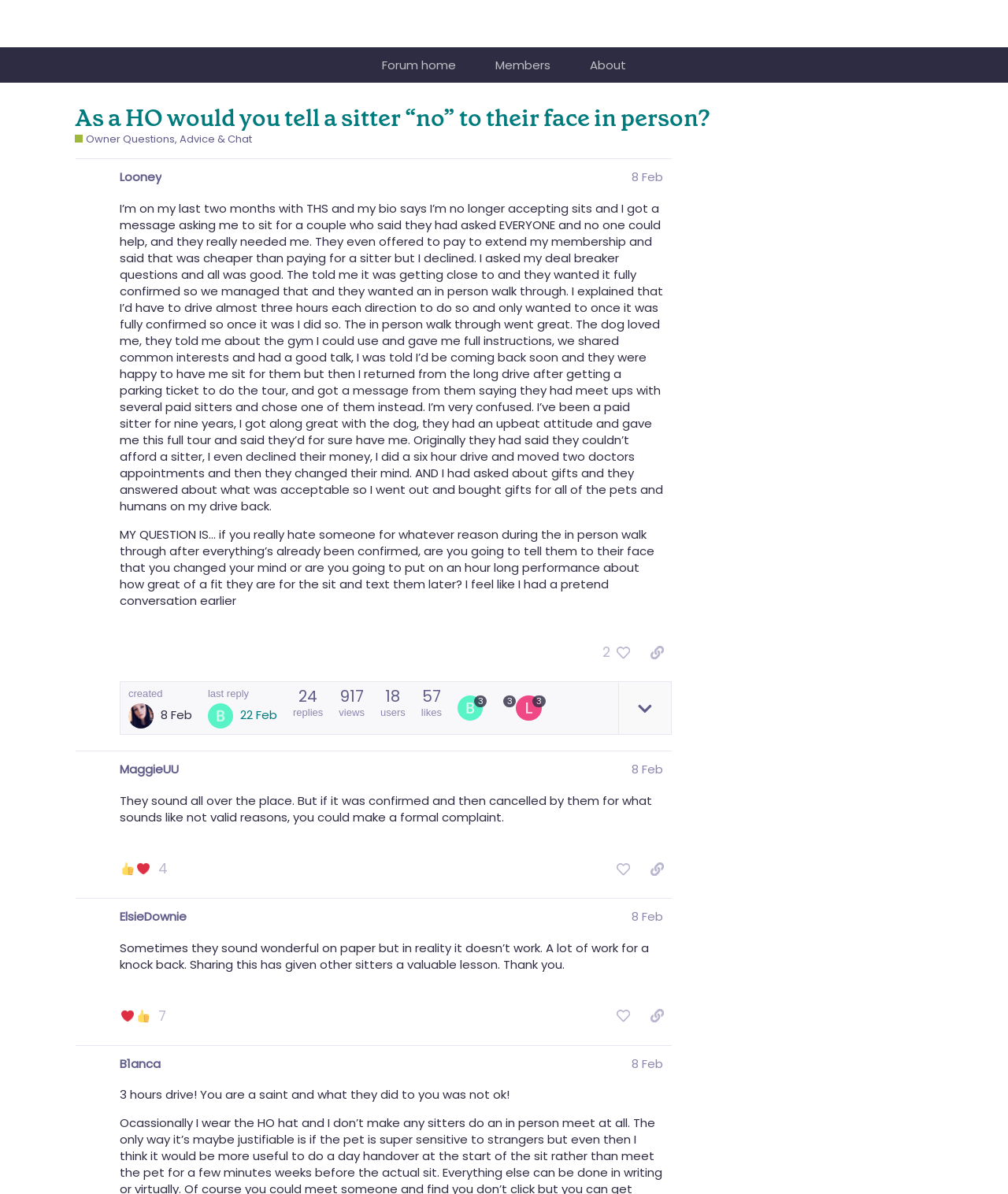Predict the bounding box of the UI element that fits this description: "Finance".

None